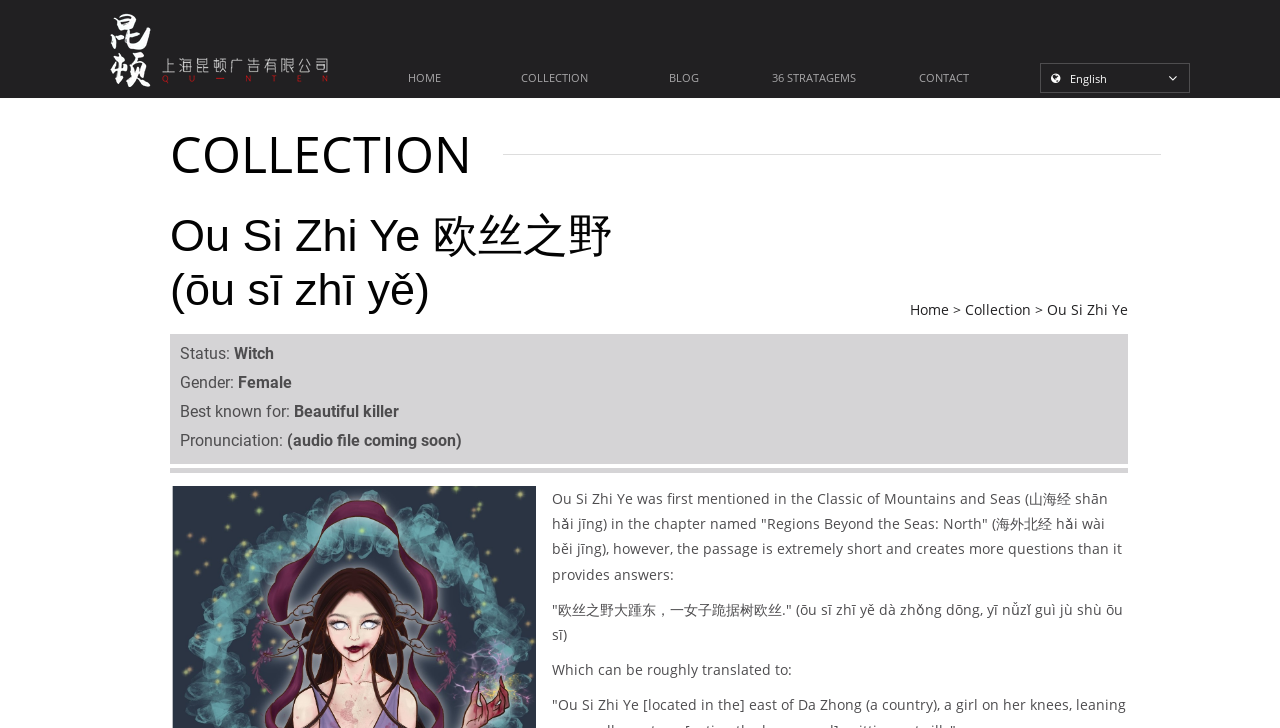Analyze the image and deliver a detailed answer to the question: What is the name of the chapter where Ou Si Zhi Ye was first mentioned?

According to the webpage, Ou Si Zhi Ye was first mentioned in the Classic of Mountains and Seas, specifically in the chapter named 'Regions Beyond the Seas: North'.